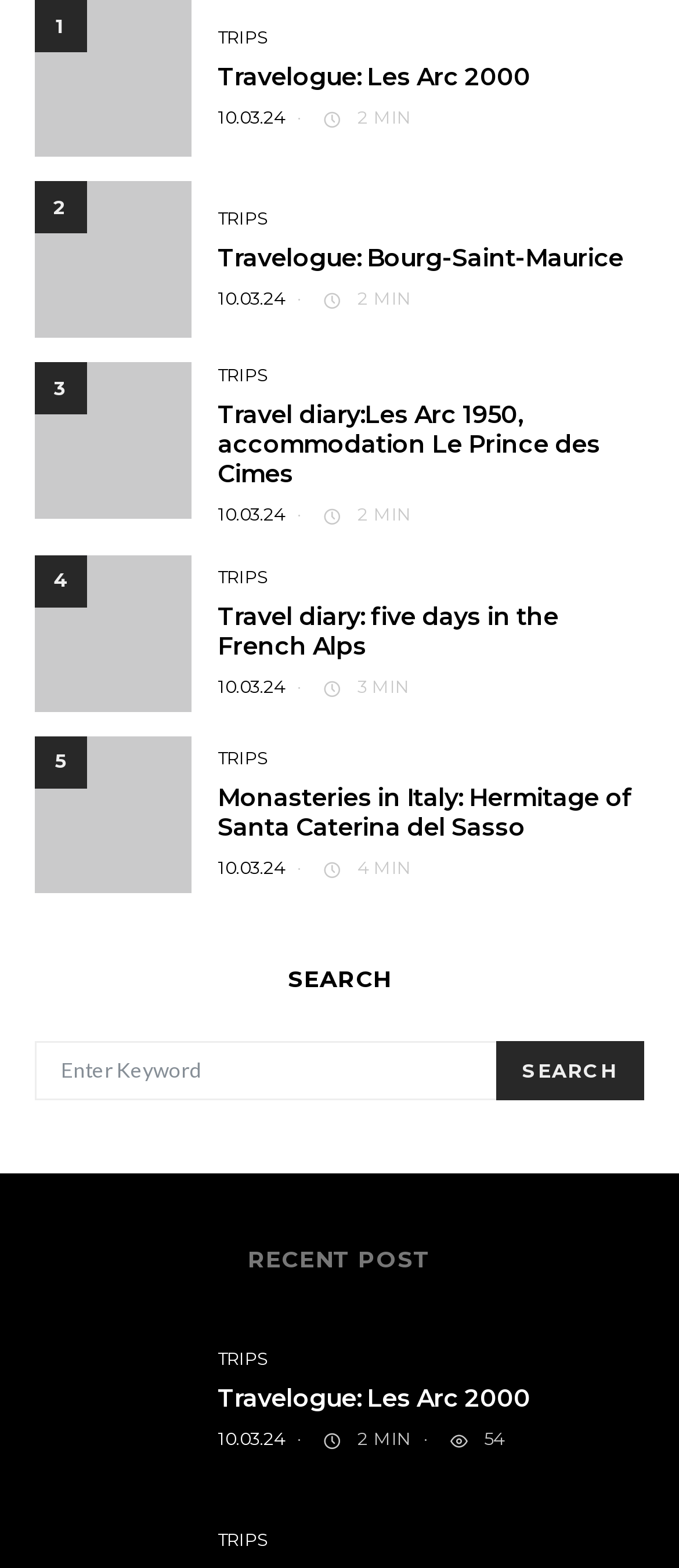Bounding box coordinates are specified in the format (top-left x, top-left y, bottom-right x, bottom-right y). All values are floating point numbers bounded between 0 and 1. Please provide the bounding box coordinate of the region this sentence describes: 4

[0.051, 0.354, 0.282, 0.454]